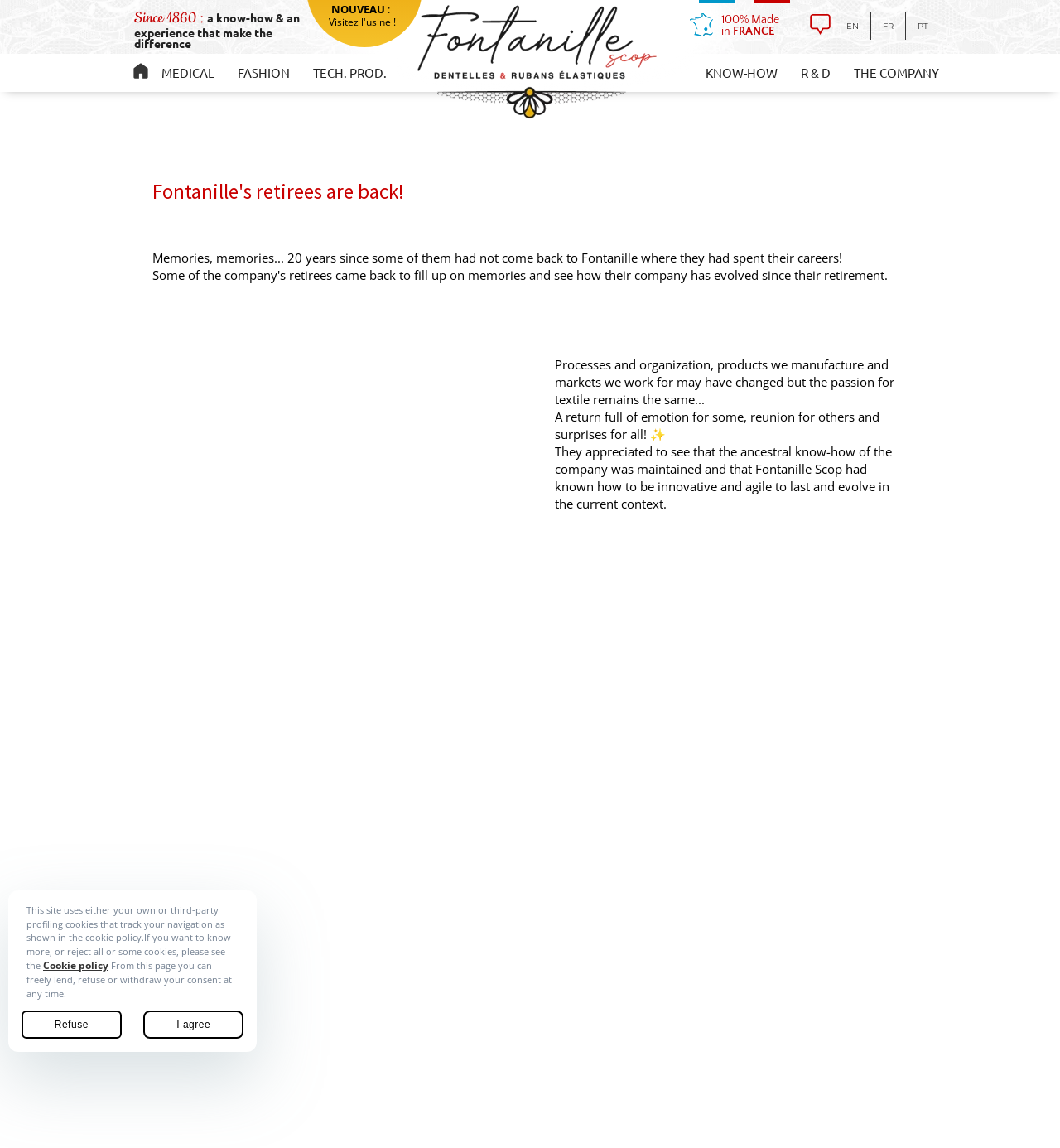What is the theme of the text in the StaticText element with the text 'Memories, memories...'?
Please use the image to deliver a detailed and complete answer.

The answer can be found in the StaticText element with the text 'Memories, memories... 20 years since some of them had not come back to Fontanille where they had spent their careers!' which suggests that the theme is a reunion of retirees.